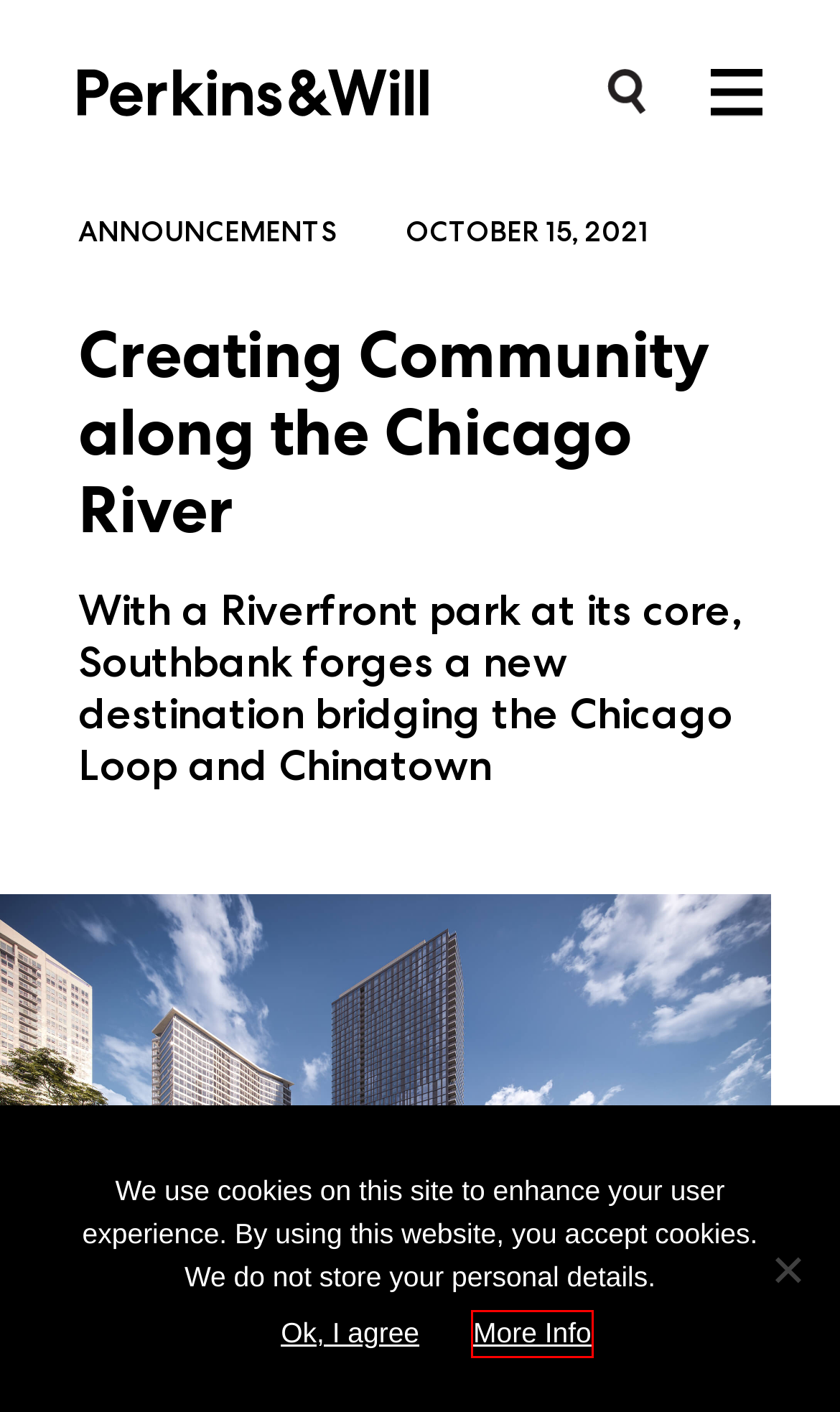Look at the screenshot of a webpage that includes a red bounding box around a UI element. Select the most appropriate webpage description that matches the page seen after clicking the highlighted element. Here are the candidates:
A. Contact – Perkins&Will
B. Luxury High-Rise Chicago Apartments | The Cooper Southbank
C. Perkins&Will
D. Privacy Policy – Perkins&Will
E. Carl D’Silva – Perkins&Will
F. Lara Leskaj – Perkins&Will
G. Lendlease Breaks Ground on The Reed at Southbank
H. Tom Kasznia – Perkins&Will

D